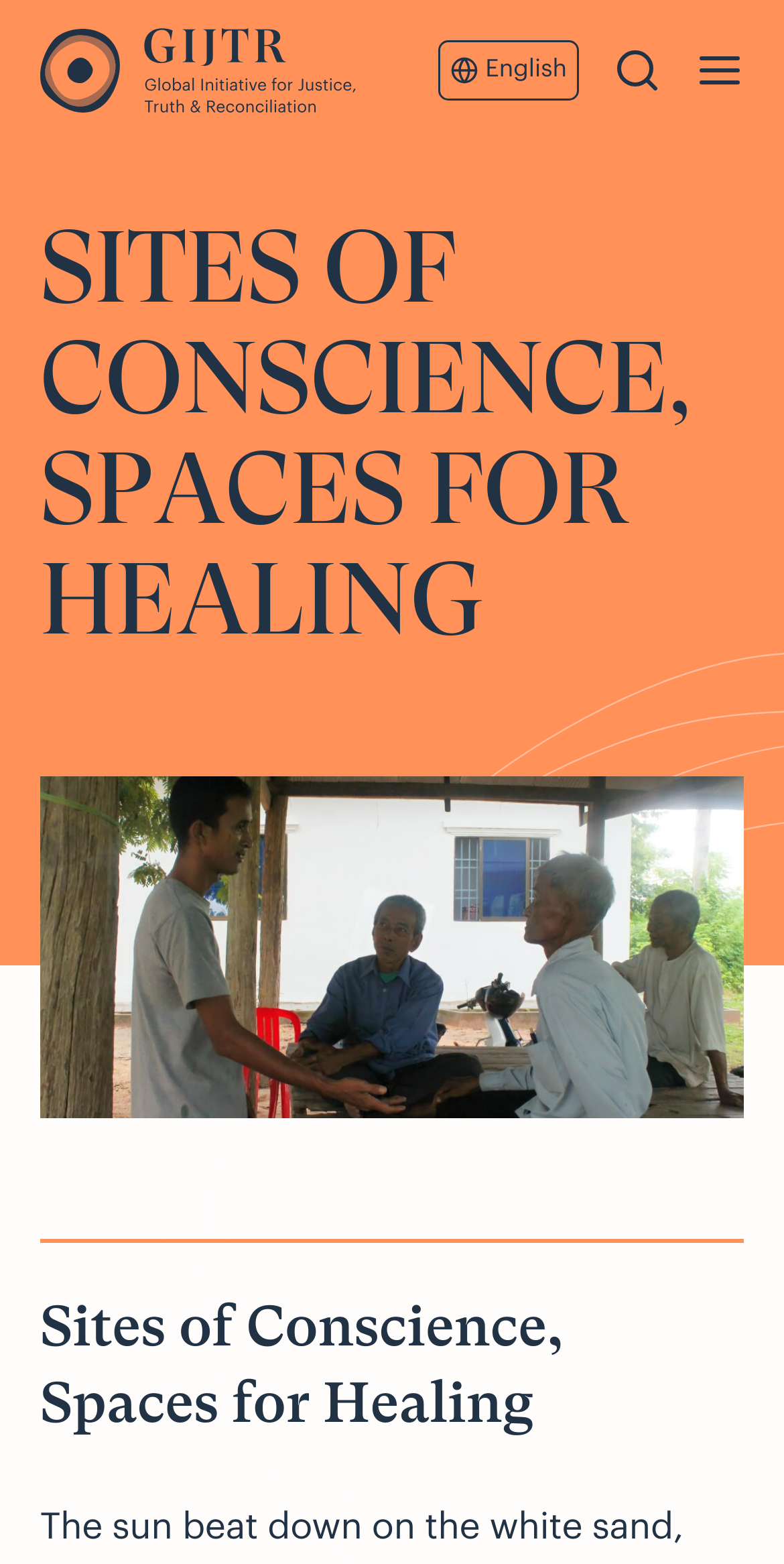Using the provided element description: "parent_node: English", identify the bounding box coordinates. The coordinates should be four floats between 0 and 1 in the order [left, top, right, bottom].

[0.051, 0.018, 0.455, 0.072]